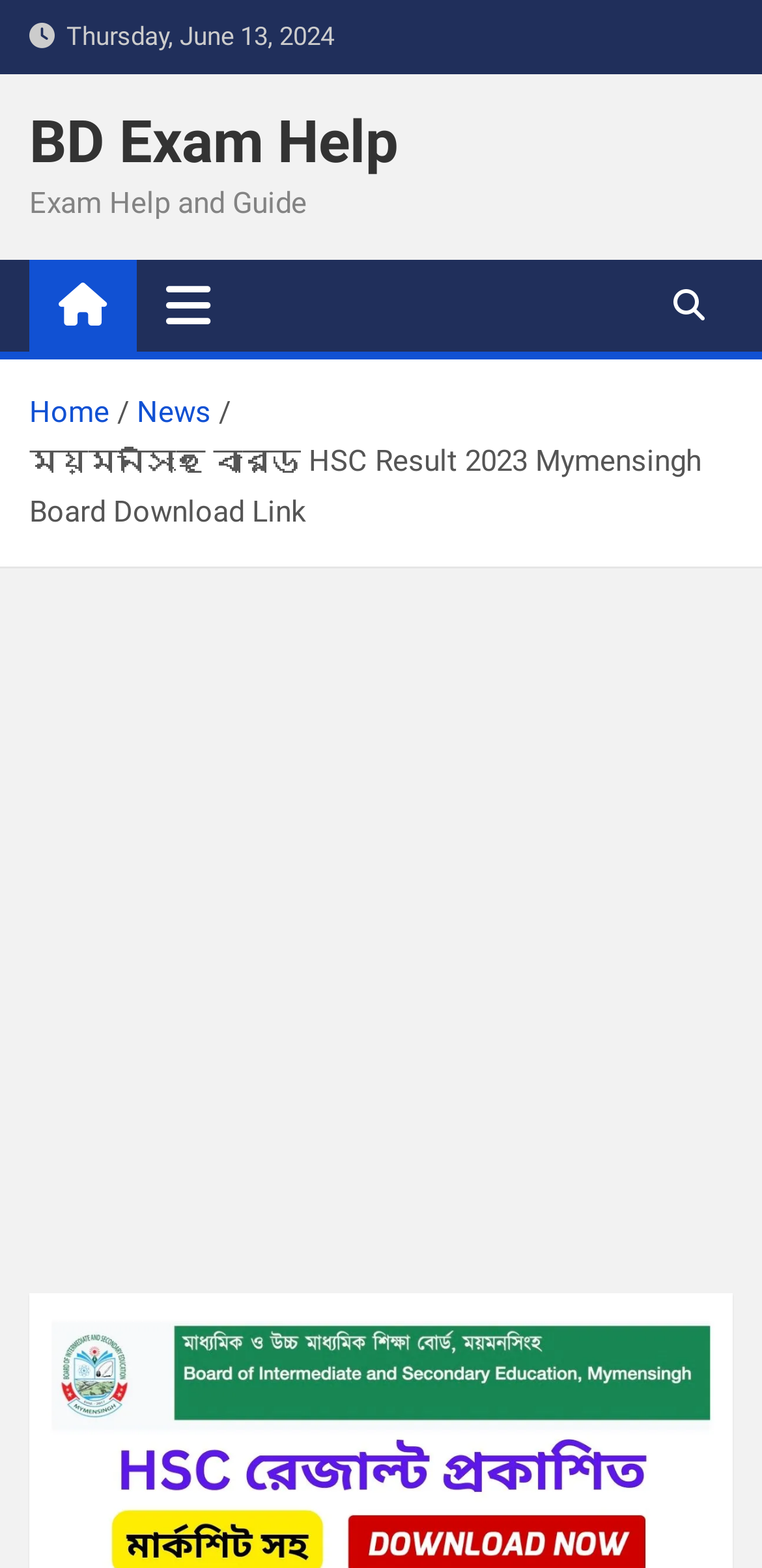From the element description: "BD Exam Help", extract the bounding box coordinates of the UI element. The coordinates should be expressed as four float numbers between 0 and 1, in the order [left, top, right, bottom].

[0.038, 0.069, 0.523, 0.112]